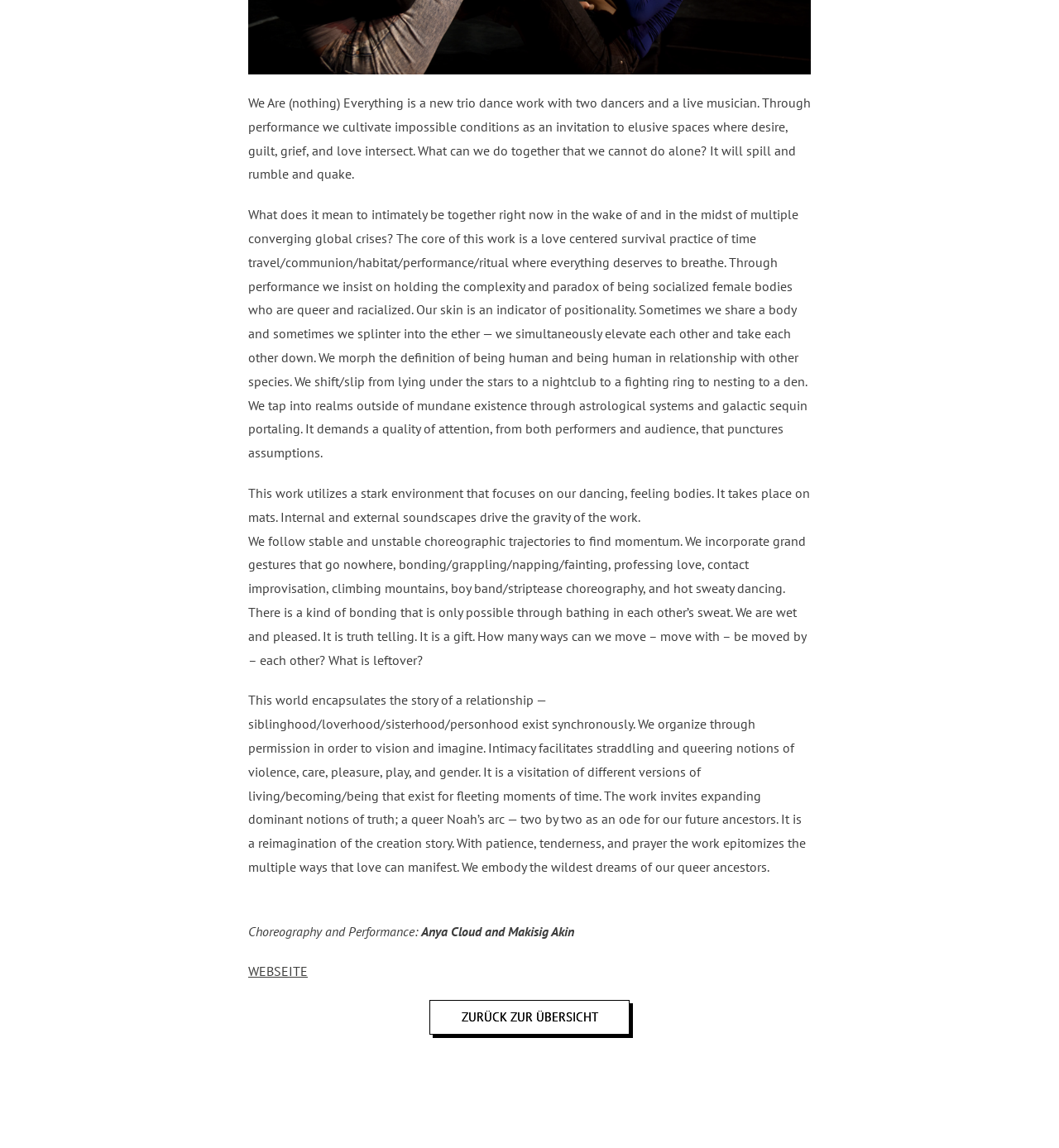Find the bounding box coordinates corresponding to the UI element with the description: "ZURÜCK ZUR ÜBERSICHT". The coordinates should be formatted as [left, top, right, bottom], with values as floats between 0 and 1.

[0.405, 0.871, 0.595, 0.901]